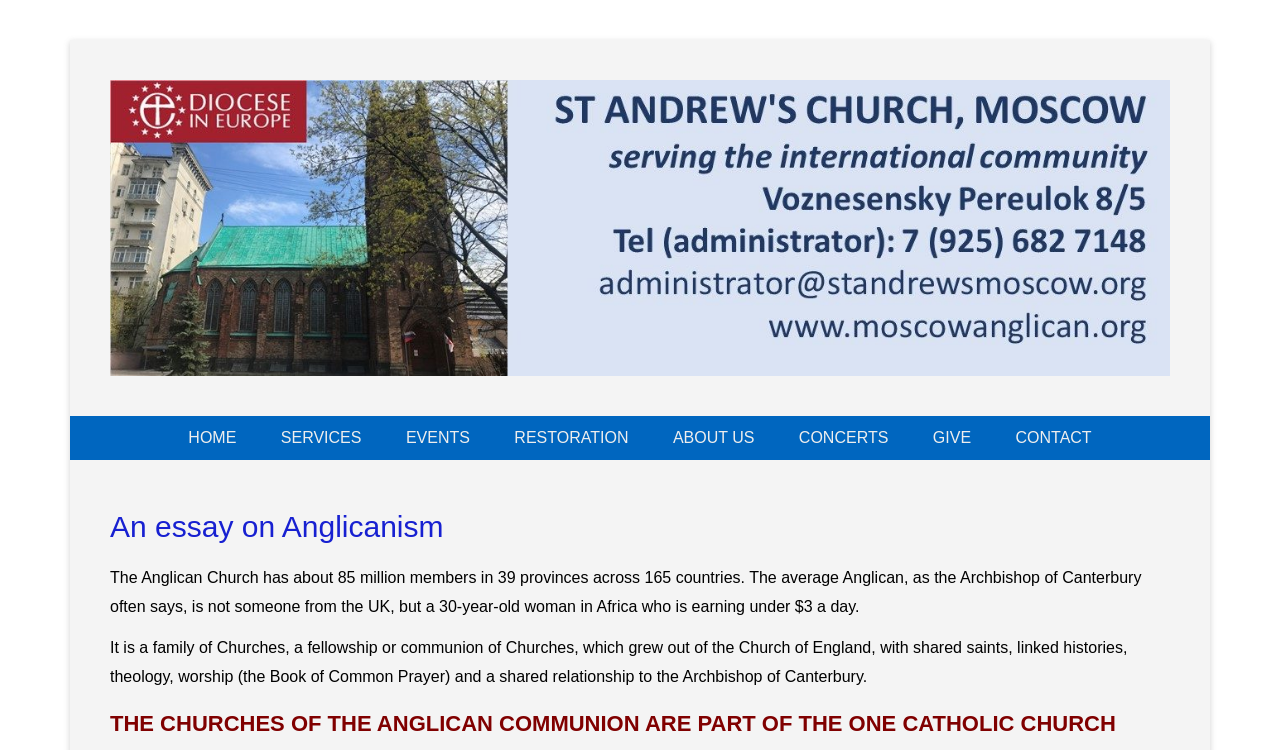Answer the following query concisely with a single word or phrase:
What is the average income of an Anglican?

under $3 a day